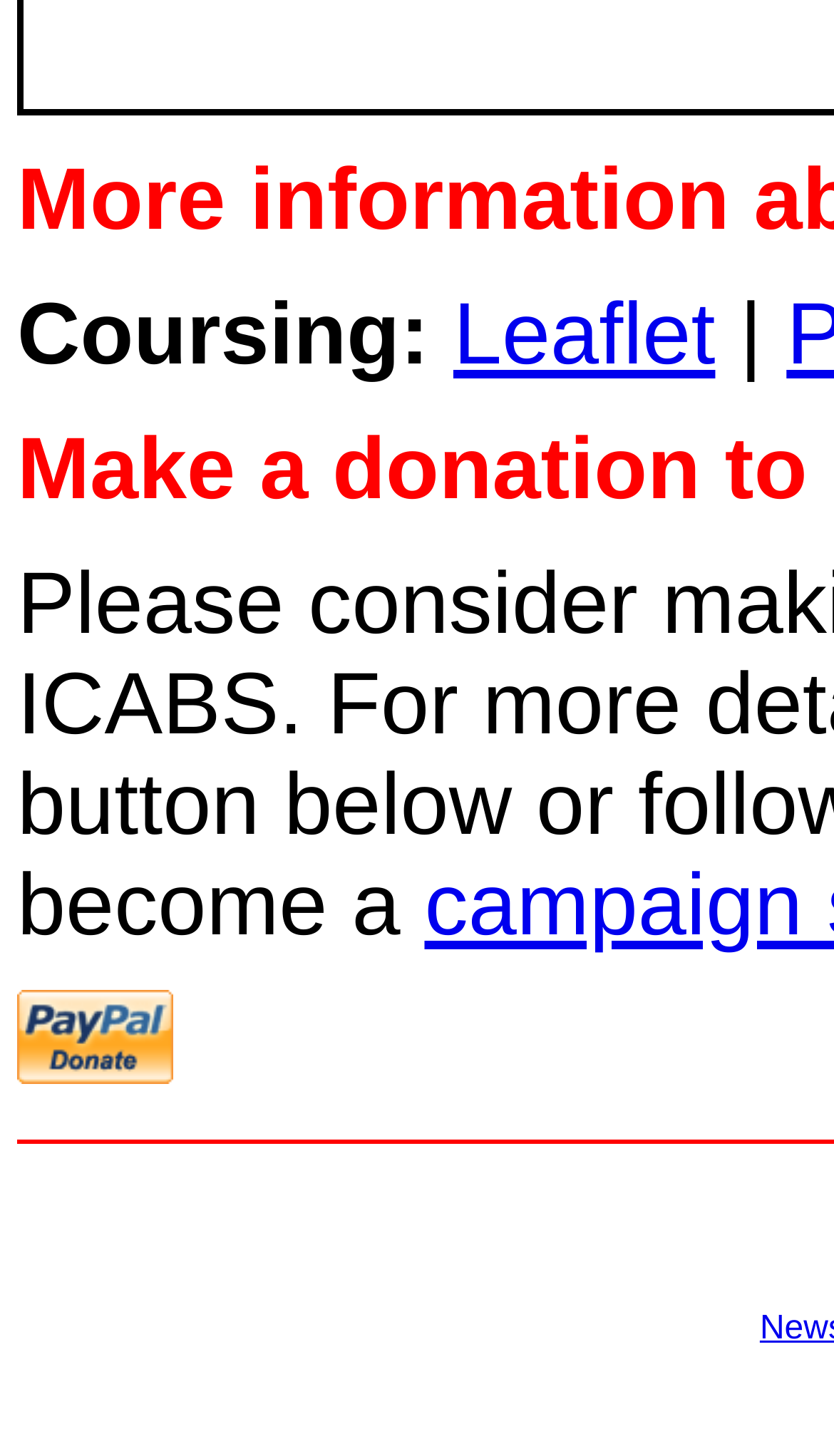Determine the bounding box for the HTML element described here: "Zoopla". The coordinates should be given as [left, top, right, bottom] with each number being a float between 0 and 1.

None